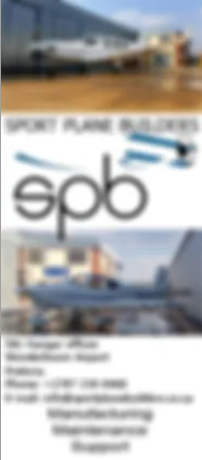Utilize the details in the image to give a detailed response to the question: What is the mode of transportation depicted in the background?

The background of the image features an aircraft, which is a clear indication of the company's involvement in the aviation industry, as mentioned in the caption. The aircraft is likely being showcased to exemplify the company's quality craftsmanship.